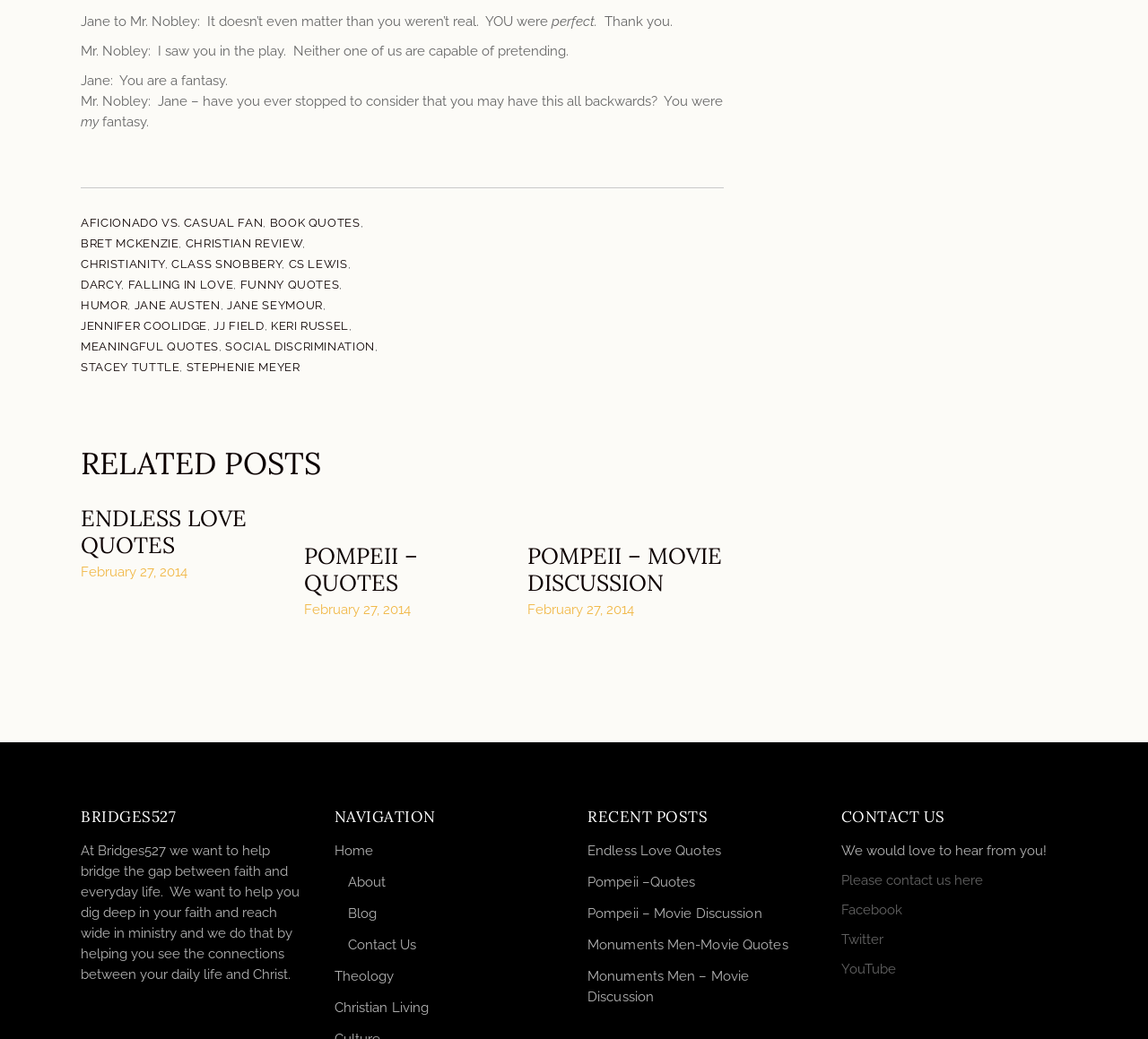Pinpoint the bounding box coordinates of the area that should be clicked to complete the following instruction: "Click on 'AFICIONADO VS. CASUAL FAN'". The coordinates must be given as four float numbers between 0 and 1, i.e., [left, top, right, bottom].

[0.07, 0.208, 0.229, 0.221]